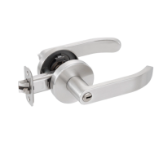What is the primary material of the door lock?
Please use the visual content to give a single word or phrase answer.

durable materials